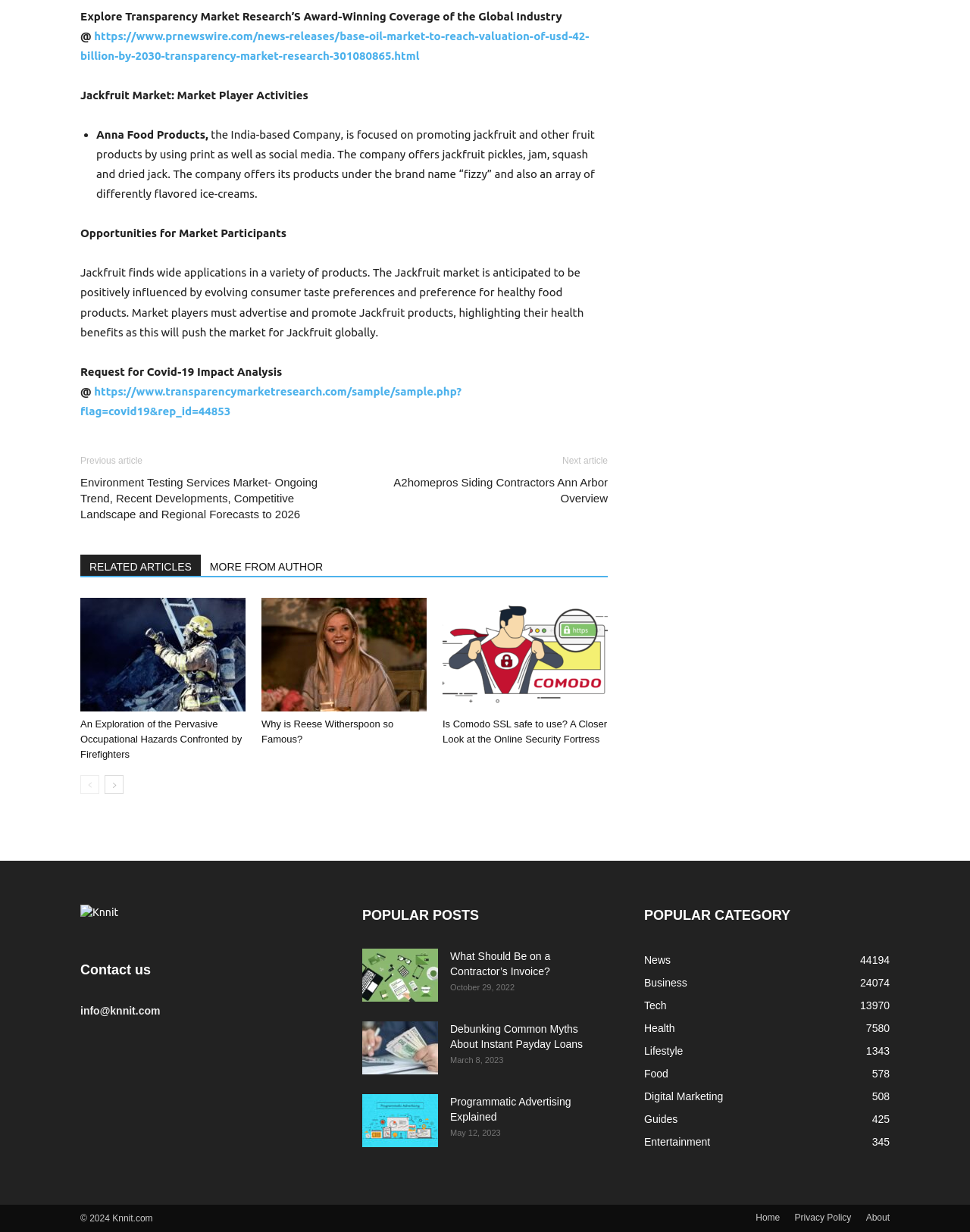Find the bounding box coordinates for the HTML element specified by: "title="Programmatic Advertising Explained"".

[0.373, 0.888, 0.452, 0.931]